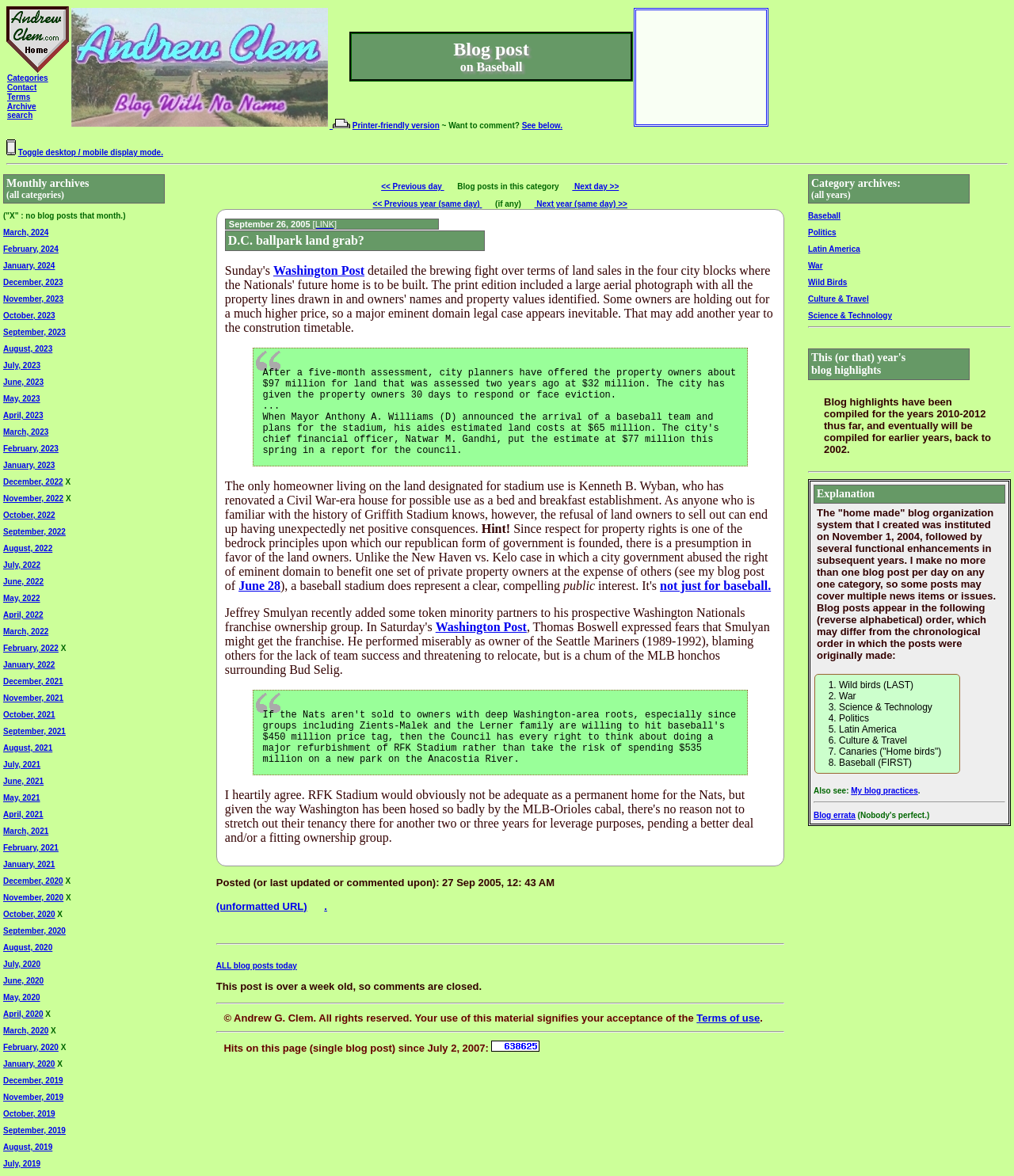Could you highlight the region that needs to be clicked to execute the instruction: "View the 'March, 2024' archive"?

[0.003, 0.194, 0.048, 0.201]